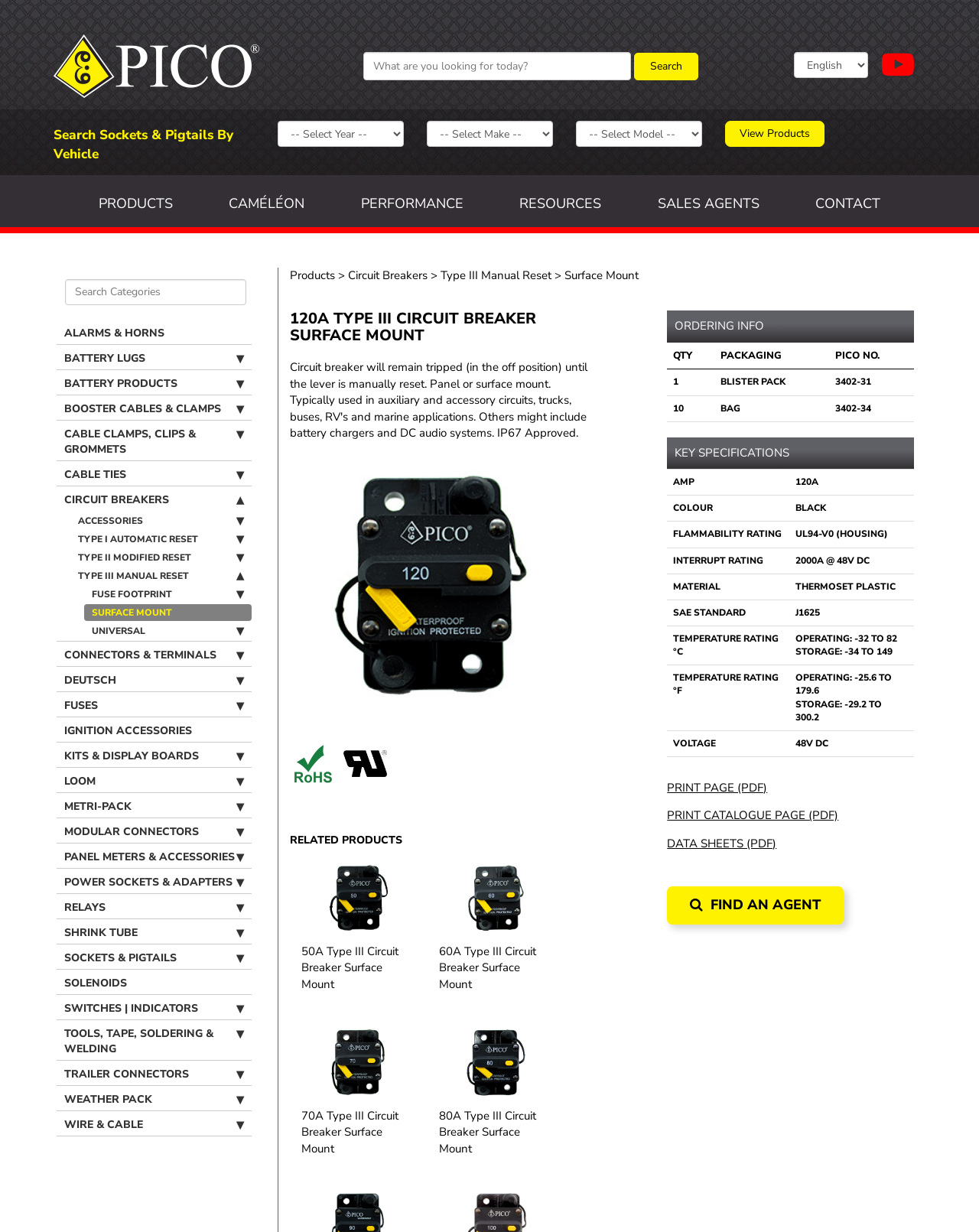Explain in detail what is displayed on the webpage.

This webpage is a product page for a 120A Type III Circuit Breaker Surface Mount, specifically the 3402-31 model. At the top of the page, there is a search bar with a "Search" button and a dropdown menu. Below the search bar, there are several links to different categories, including "Products", "CAMÉLÉON", "PERFORMANCE", "RESOURCES", "SALES AGENTS", and "CONTACT".

On the left side of the page, there is a list of links to various product categories, including "ALARMS & HORNS", "BATTERY LUGS", "BATTERY PRODUCTS", and many others. These links are organized in a vertical list, with some categories having subcategories indicated by a triangle symbol.

In the main content area, there is a product description and details section. This section includes a product title, "120A TYPE III CIRCUIT BREAKER SURFACE MOUNT", and a brief description of the product. Below the product title, there are several links to related products and a "RoHS" compliance indicator with an accompanying image.

Further down the page, there is a "RELATED PRODUCTS" section with four images of related products. Below this section, there is an "ORDERING INFO" section with a table containing information about the product's packaging, quantity, and part number.

Throughout the page, there are several images, including a product image and images of related products. The overall layout of the page is organized and easy to navigate, with clear headings and concise text.